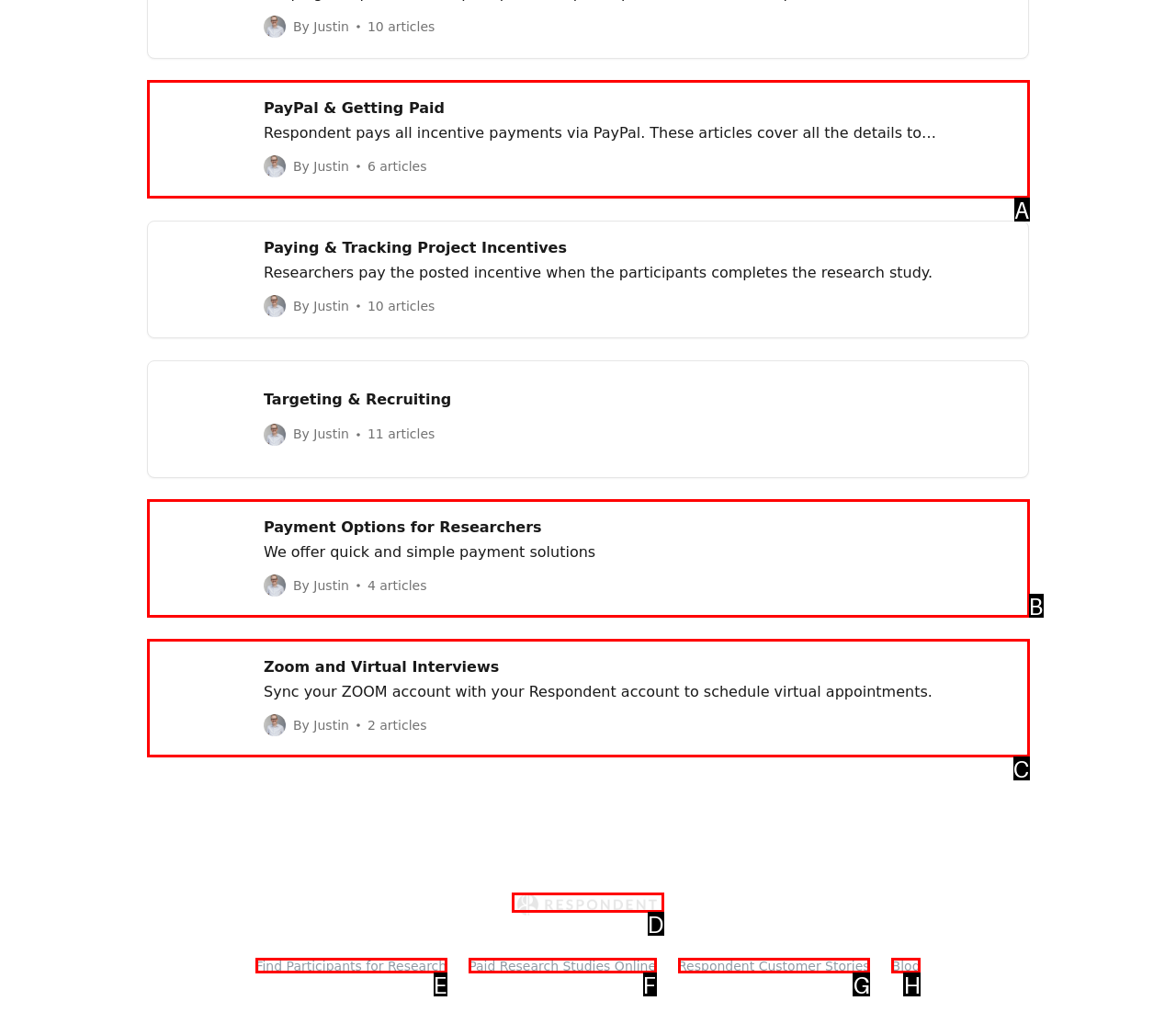Which option is described as follows: Respondent Customer Stories
Answer with the letter of the matching option directly.

G